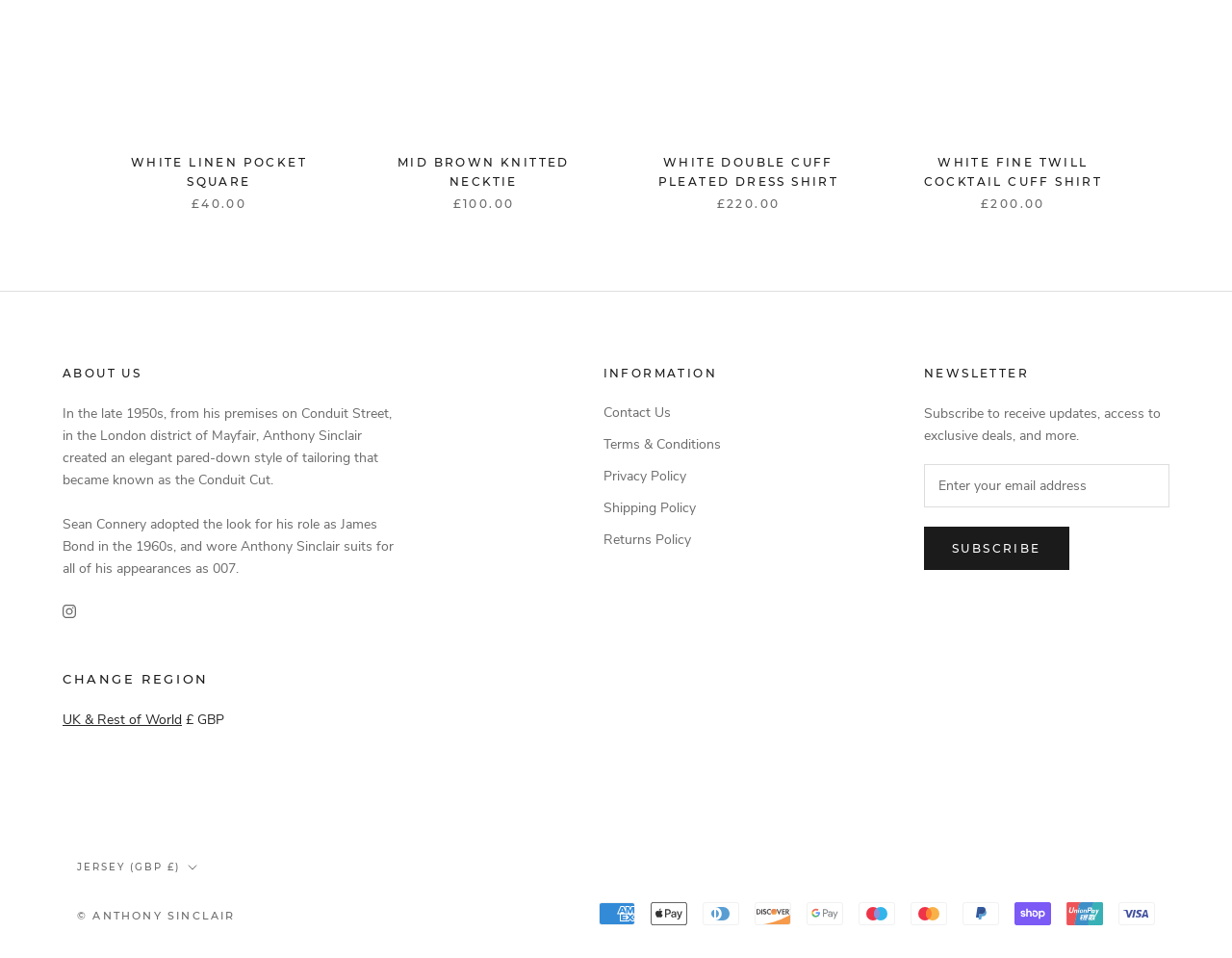Please determine the bounding box coordinates of the element to click on in order to accomplish the following task: "Enter email address". Ensure the coordinates are four float numbers ranging from 0 to 1, i.e., [left, top, right, bottom].

[0.75, 0.485, 0.949, 0.53]